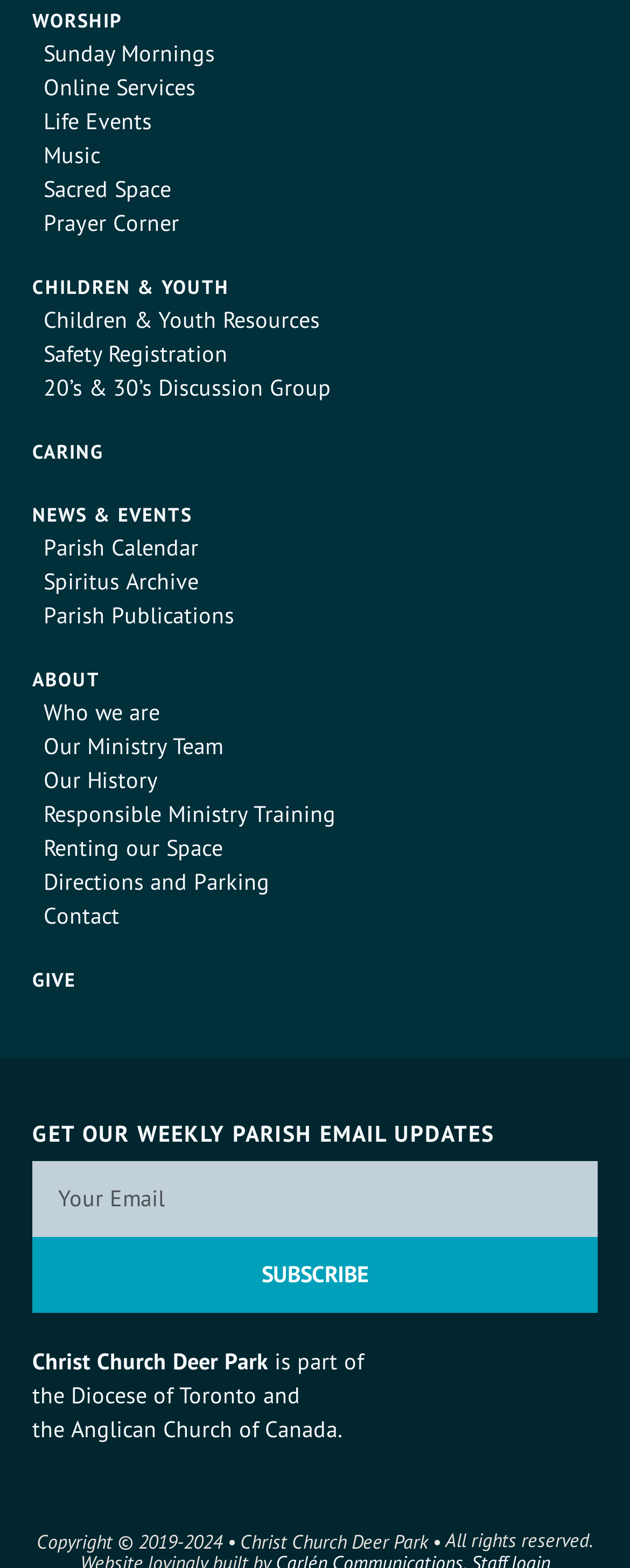Determine the bounding box coordinates of the target area to click to execute the following instruction: "Contact the church."

[0.069, 0.575, 0.19, 0.593]